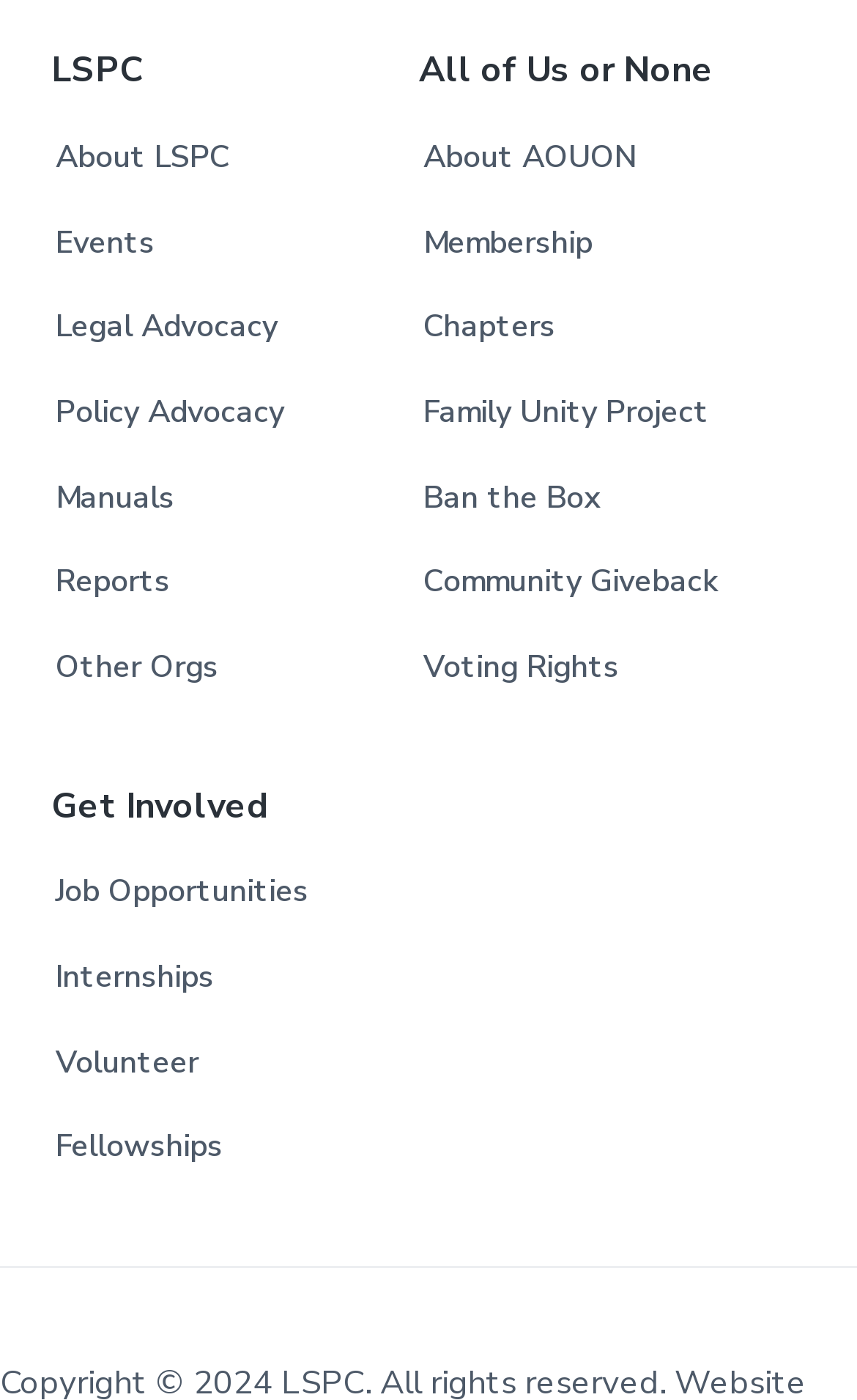How many links are available under 'All of Us or None' section?
Based on the screenshot, provide your answer in one word or phrase.

7